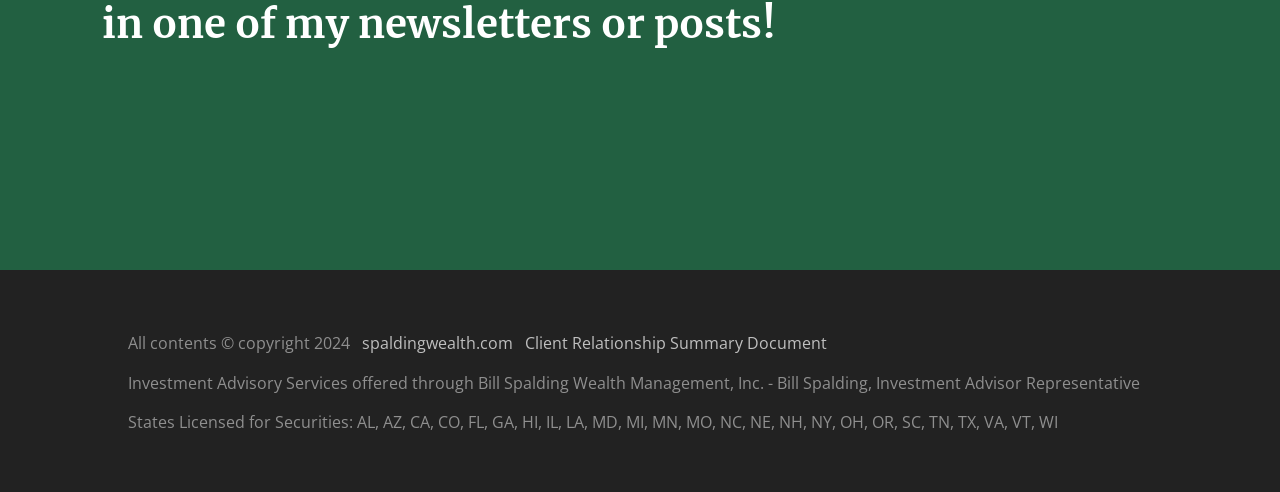How many states are licensed for securities?
Look at the image and construct a detailed response to the question.

I found the number of states licensed for securities by looking at the StaticText element with the content 'States Licensed for Securities: AL, AZ, CA, CO, FL, GA, HI, IL, LA, MD, MI, MN, MO, NC, NE, NH, NY, OH, OR, SC, TN, TX, VA, VT, WI'. There are 24 states listed.